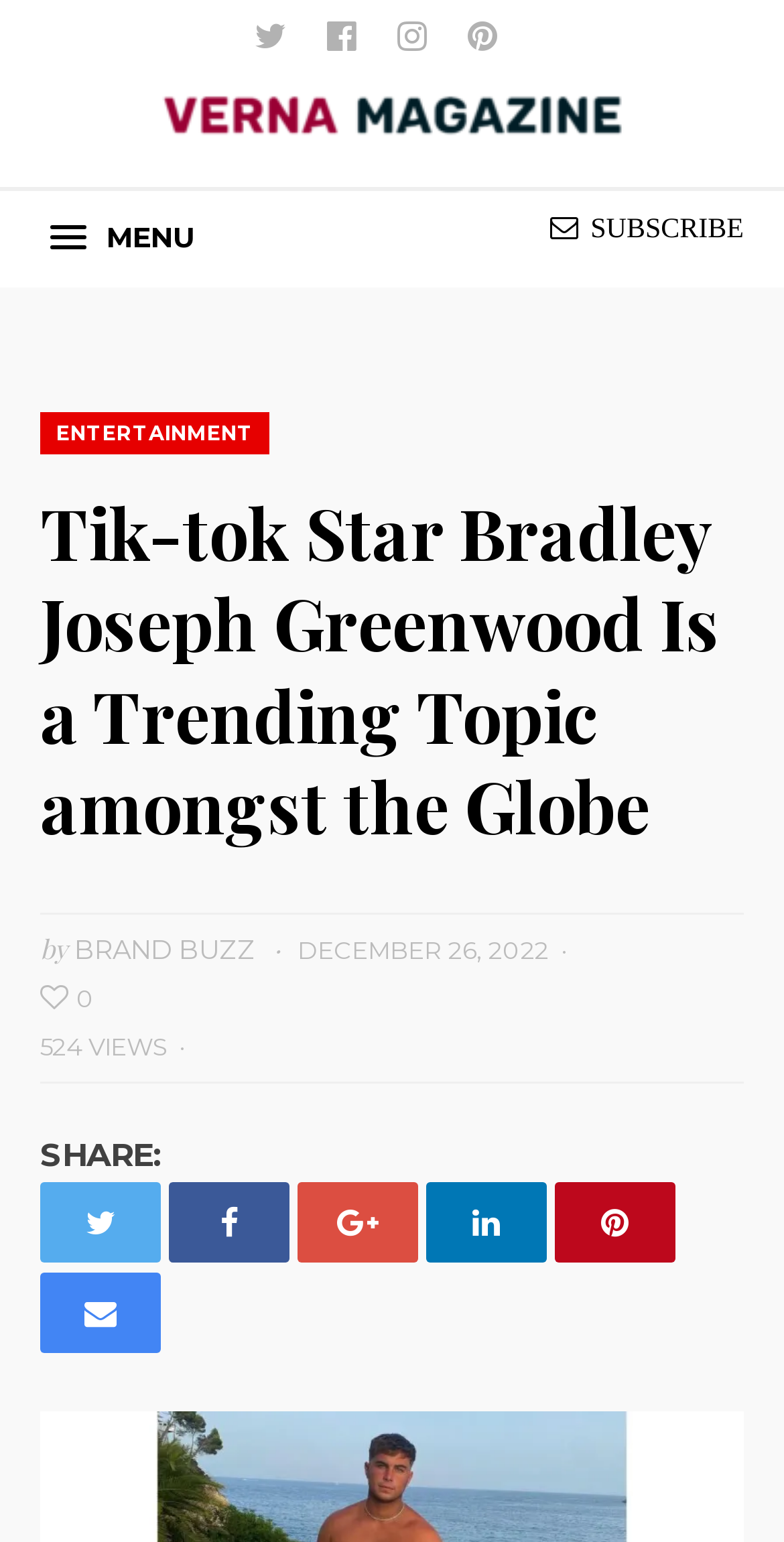What is the date of the article?
Analyze the image and provide a thorough answer to the question.

I looked at the timestamp of the article and found the date, which is DECEMBER 26, 2022.